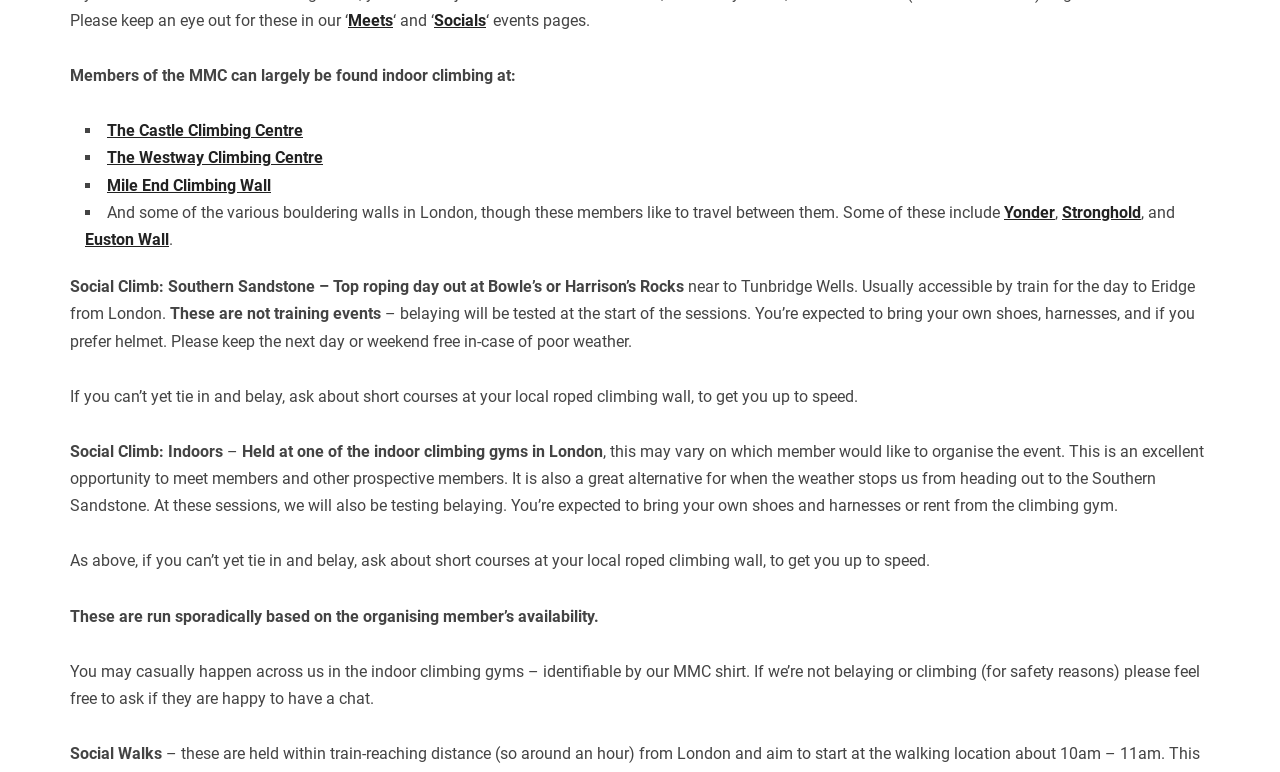Identify the bounding box coordinates of the clickable region required to complete the instruction: "Visit The Castle Climbing Centre". The coordinates should be given as four float numbers within the range of 0 and 1, i.e., [left, top, right, bottom].

[0.084, 0.157, 0.237, 0.182]